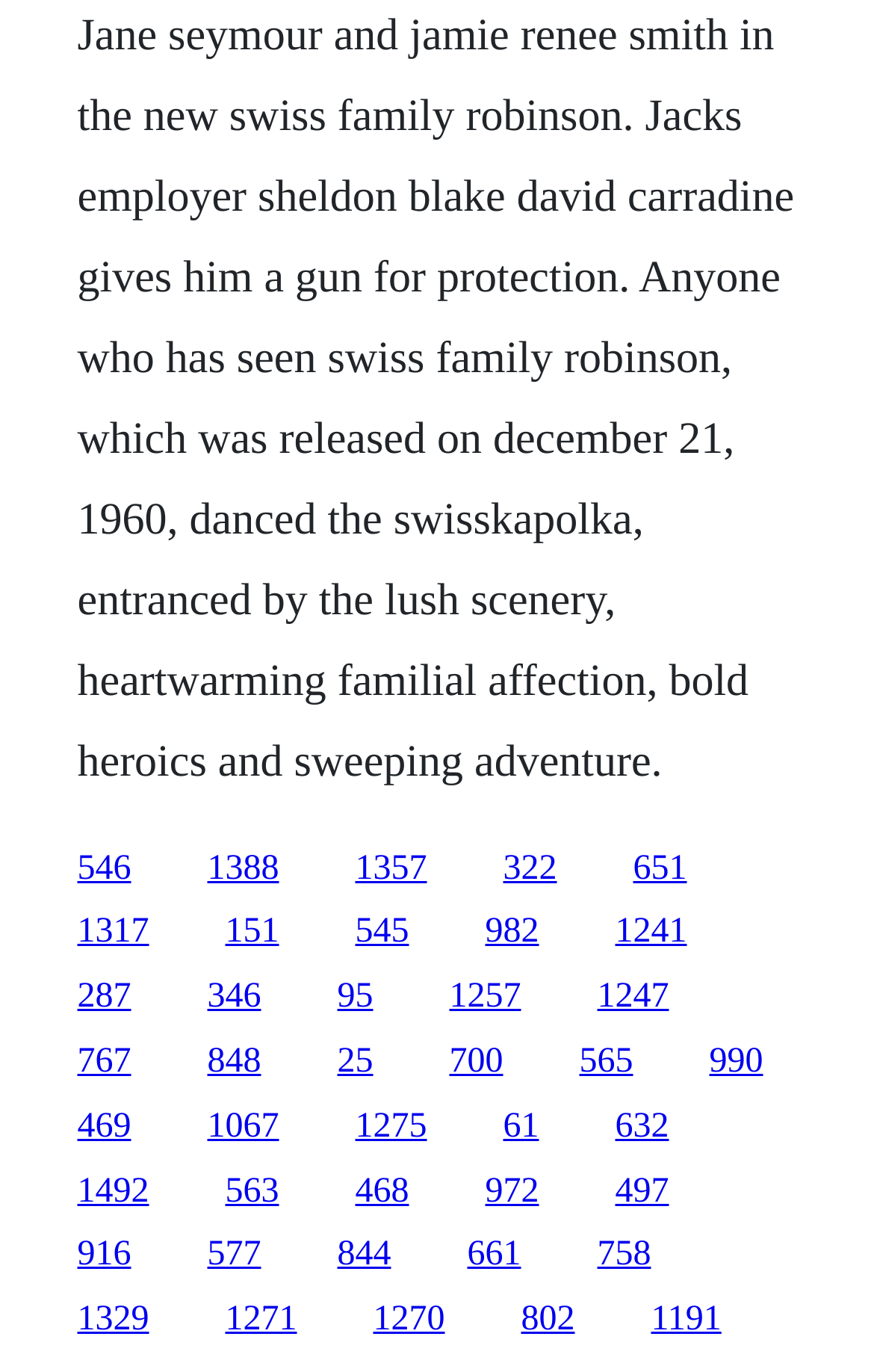Carefully examine the image and provide an in-depth answer to the question: How many links are in the top half of the webpage?

By analyzing the y1 and y2 coordinates of each link's bounding box, I determined that 15 links have y1 coordinates less than 0.5, indicating they are located in the top half of the webpage.